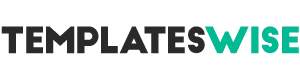Explain all the elements you observe in the image.

The image depicts the logo of "Templateswise.com," a website dedicated to providing various templates, including PowerPoint designs. The logo features the word "TEMPLATES" in bold black letters, accompanied by the word "WISE" in a vibrant teal, symbolizing creativity and smart solutions. This striking contrast embodies the website's mission to offer visually appealing and effective templates for diverse professional needs. It sets the tone for a resourceful platform aimed at helping users create polished presentations efficiently.